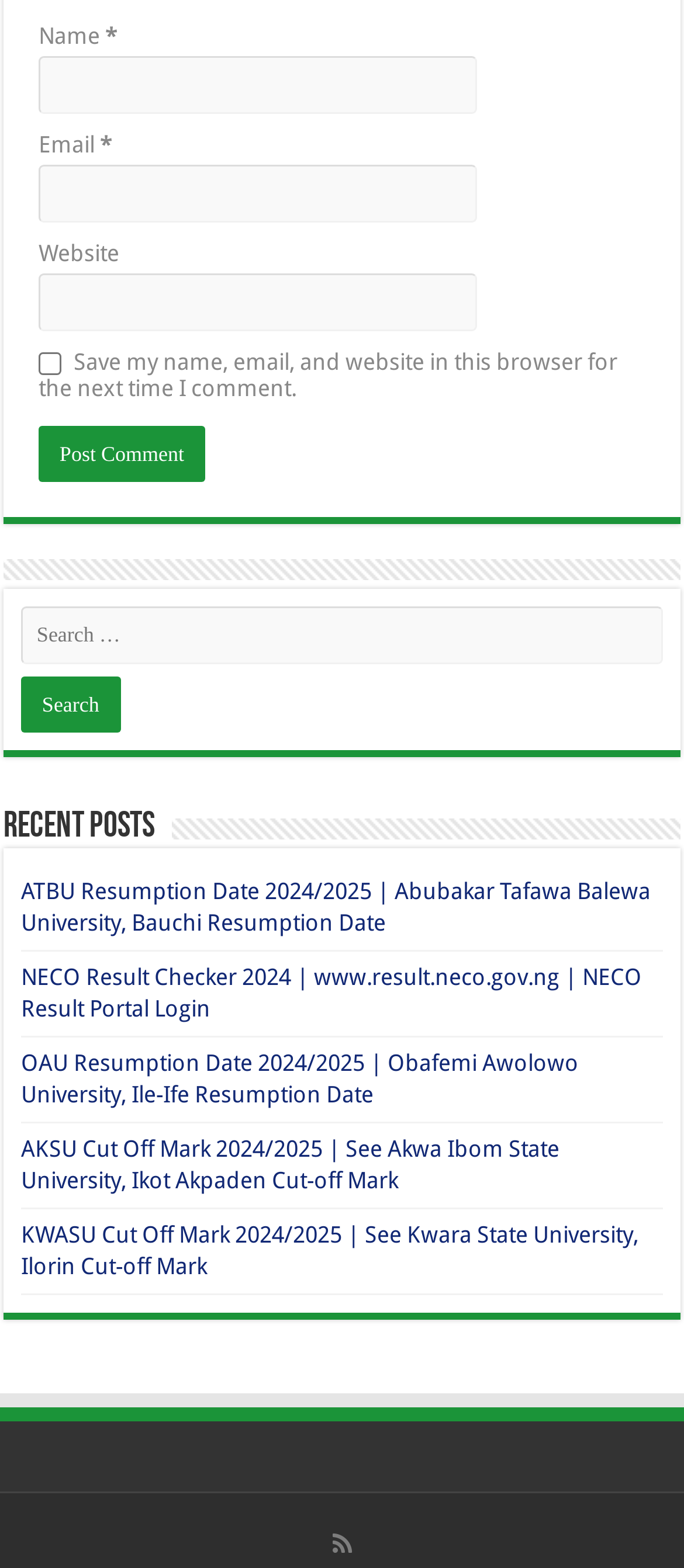What type of content is listed below the search bar?
Use the image to give a comprehensive and detailed response to the question.

The heading 'Recent Posts' is followed by a list of links, which suggests that these links are recent posts or articles on the website.